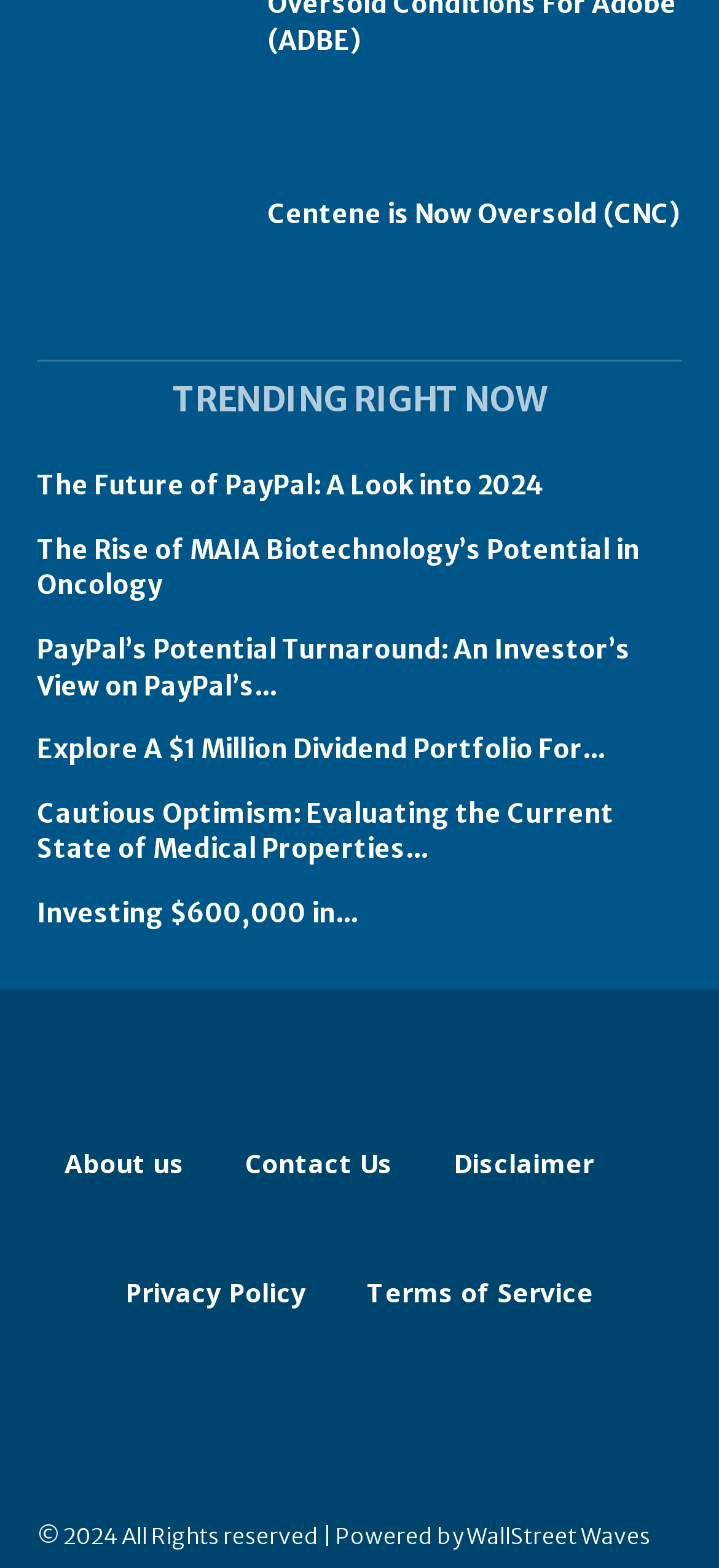Respond to the question below with a concise word or phrase:
What is the category of the articles on this webpage?

Finance